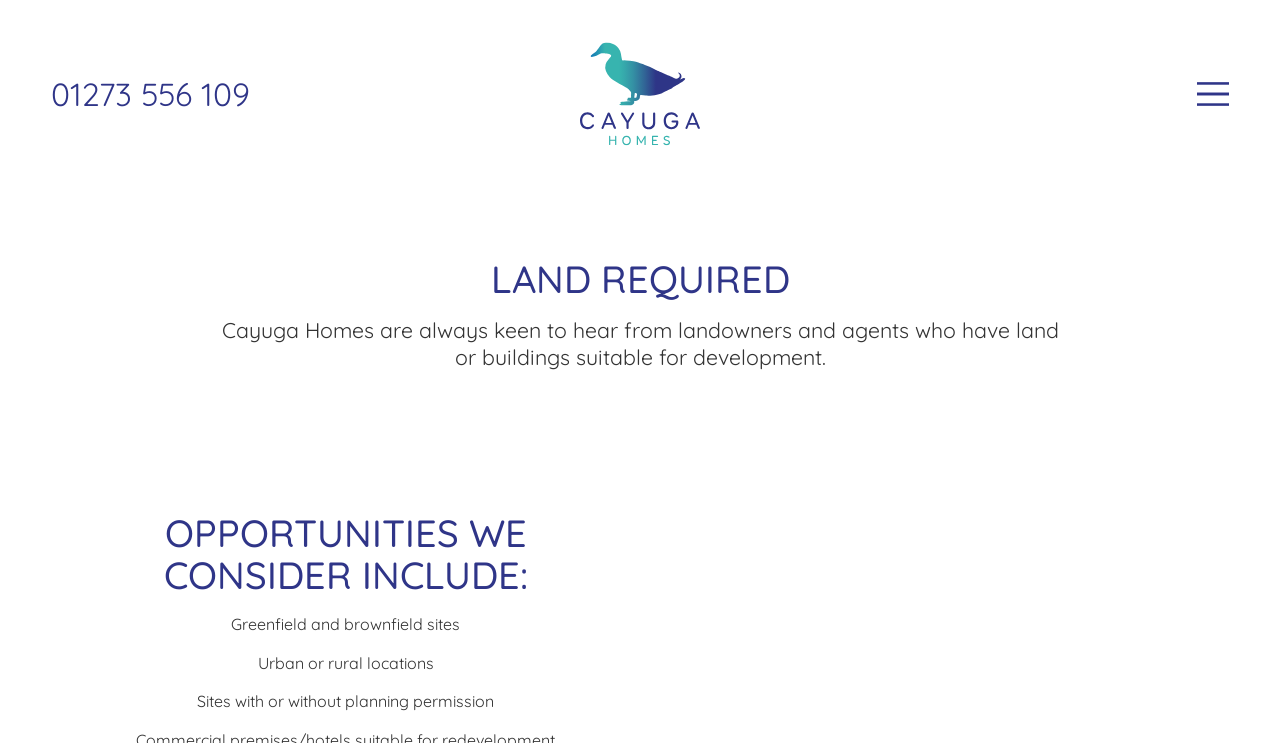Describe all significant elements and features of the webpage.

The webpage is about Land Required by Cayuga Homes. At the top left, there is a "SKIP TO MAIN CONTENT" link. Next to it, on the top right, is a link to the home page, accompanied by a small image. Below the home page link, there is a phone number "01273 556 109" displayed. On the top right corner, there is a "Menu" link with a corresponding image.

The main content of the webpage starts with a large heading "LAND REQUIRED" in the middle of the page. Below the heading, there is a paragraph of text describing Cayuga Homes' interest in hearing from landowners and agents with suitable land or buildings for development.

Underneath the paragraph, there is another heading "OPPORTUNITIES WE CONSIDER INCLUDE:" on the left side of the page. Below this heading, there are three lines of text listing the types of opportunities Cayuga Homes considers, including greenfield and brownfield sites, urban or rural locations, and sites with or without planning permission. These lines of text are positioned in a vertical column, with the first one starting from the left side of the page and the last one ending near the bottom of the page.